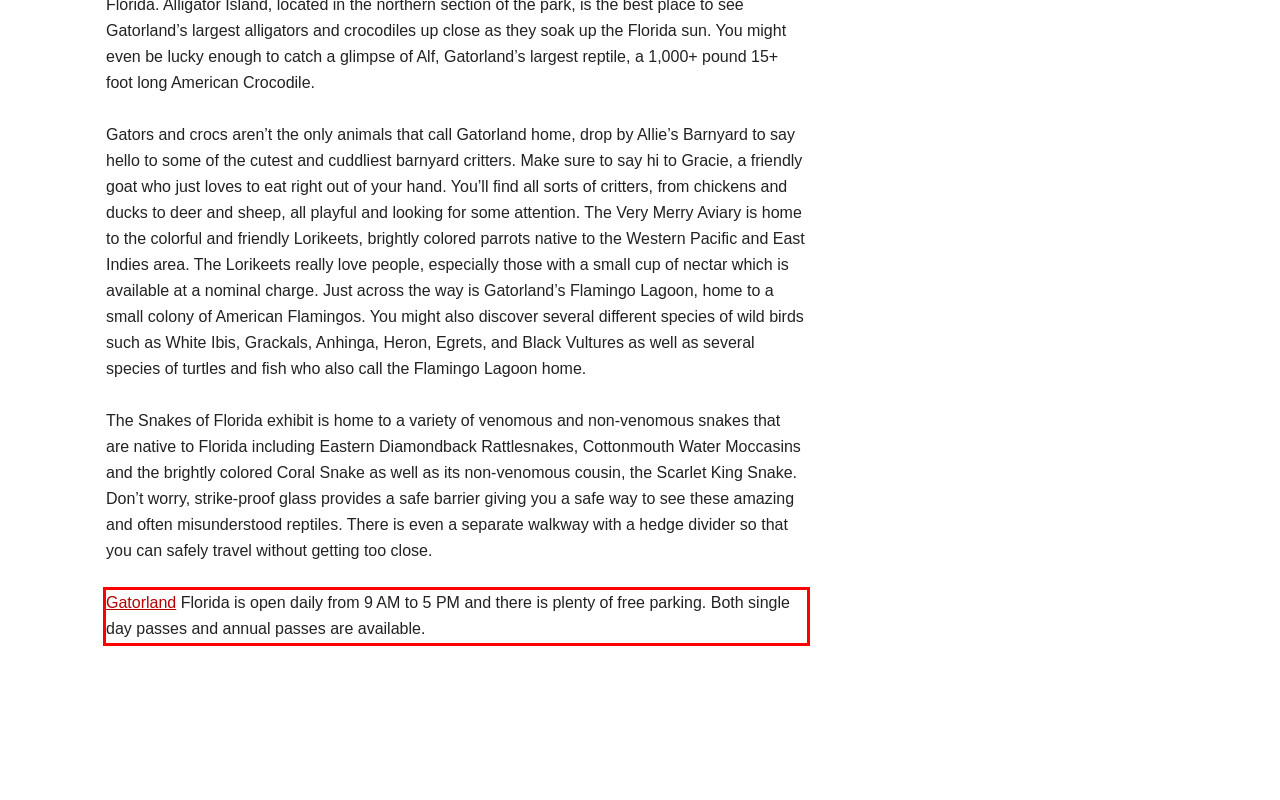You have a screenshot of a webpage, and there is a red bounding box around a UI element. Utilize OCR to extract the text within this red bounding box.

Gatorland Florida is open daily from 9 AM to 5 PM and there is plenty of free parking. Both single day passes and annual passes are available.